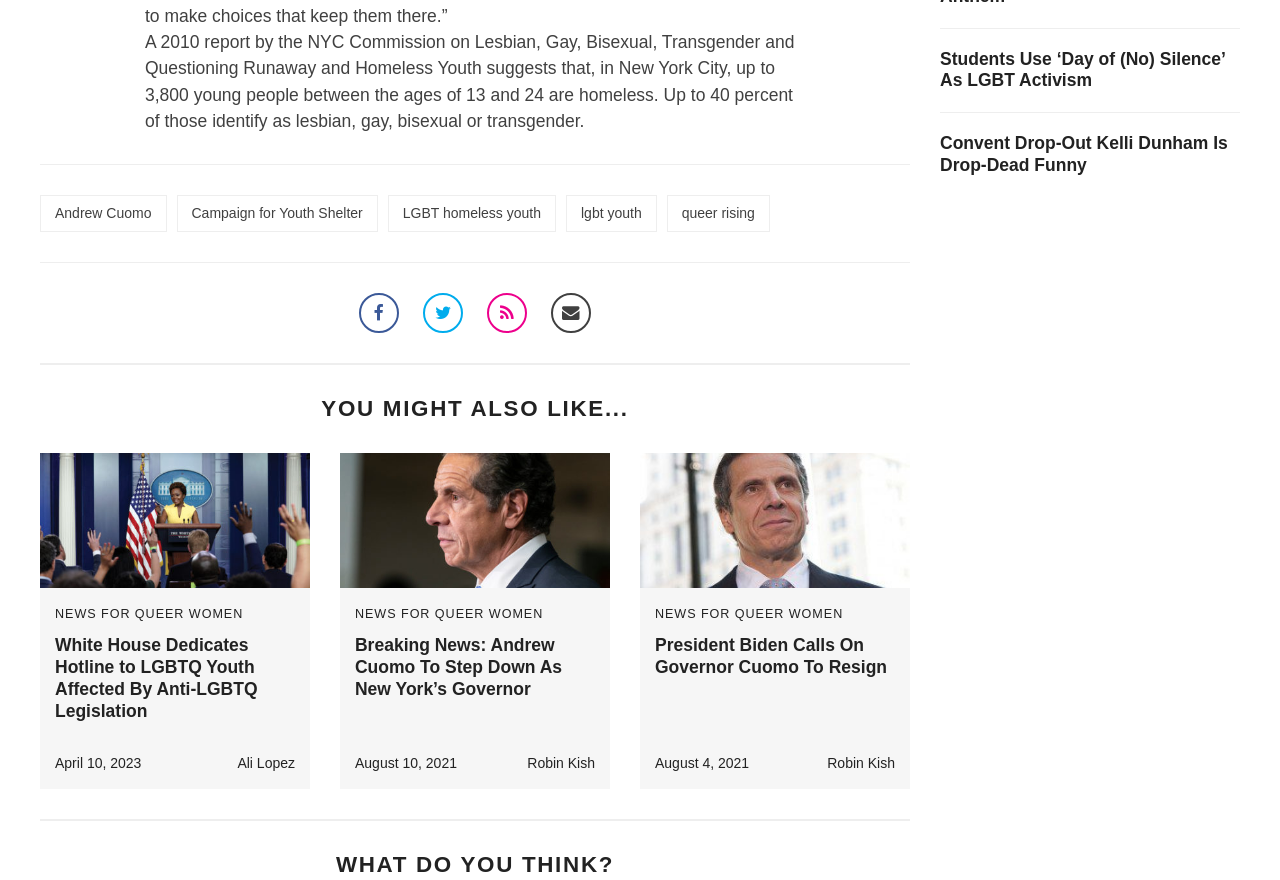Given the element description: "Campaign for Youth Shelter", predict the bounding box coordinates of this UI element. The coordinates must be four float numbers between 0 and 1, given as [left, top, right, bottom].

[0.138, 0.222, 0.295, 0.264]